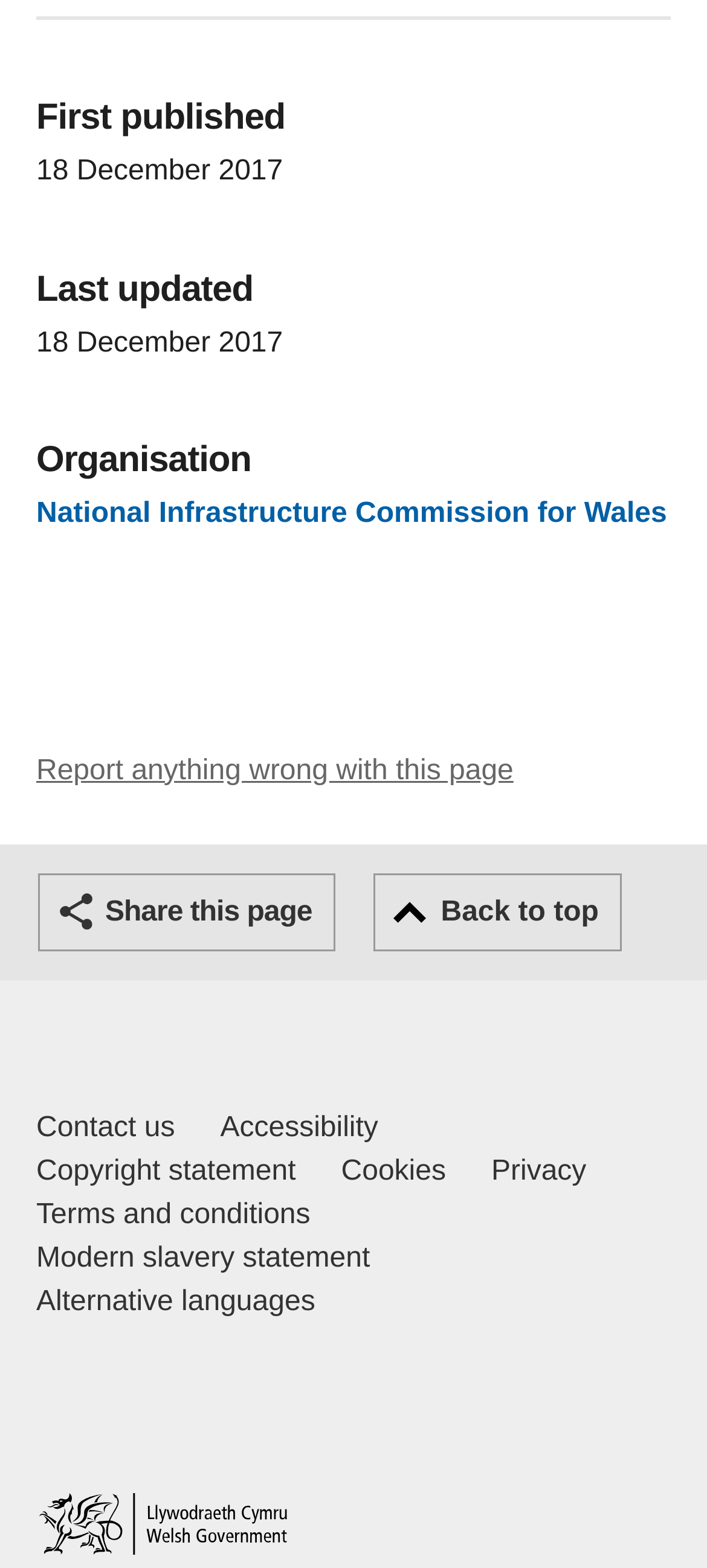Find the bounding box coordinates of the clickable element required to execute the following instruction: "browse art references". Provide the coordinates as four float numbers between 0 and 1, i.e., [left, top, right, bottom].

None